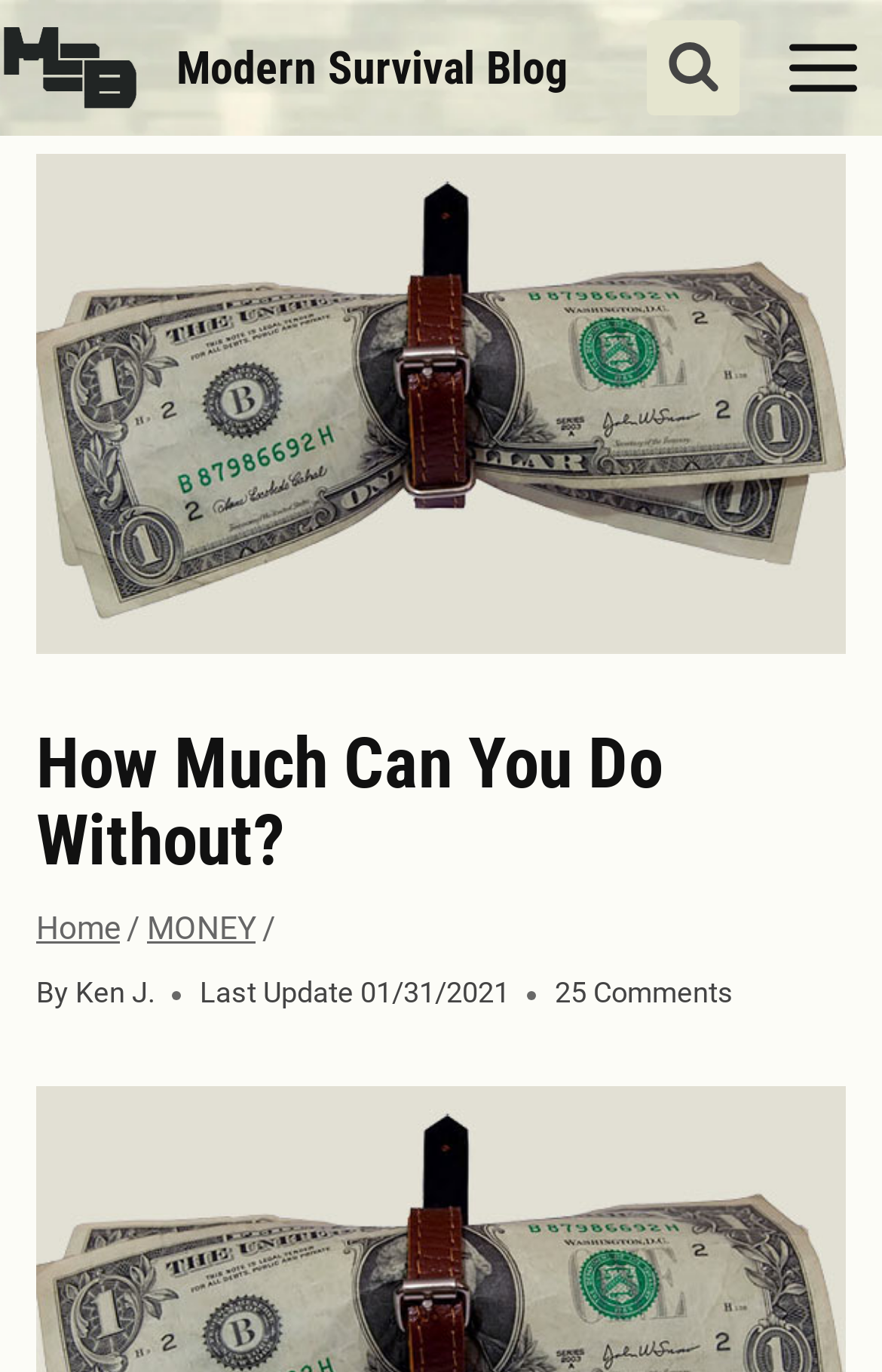Can you find and provide the main heading text of this webpage?

How Much Can You Do Without?